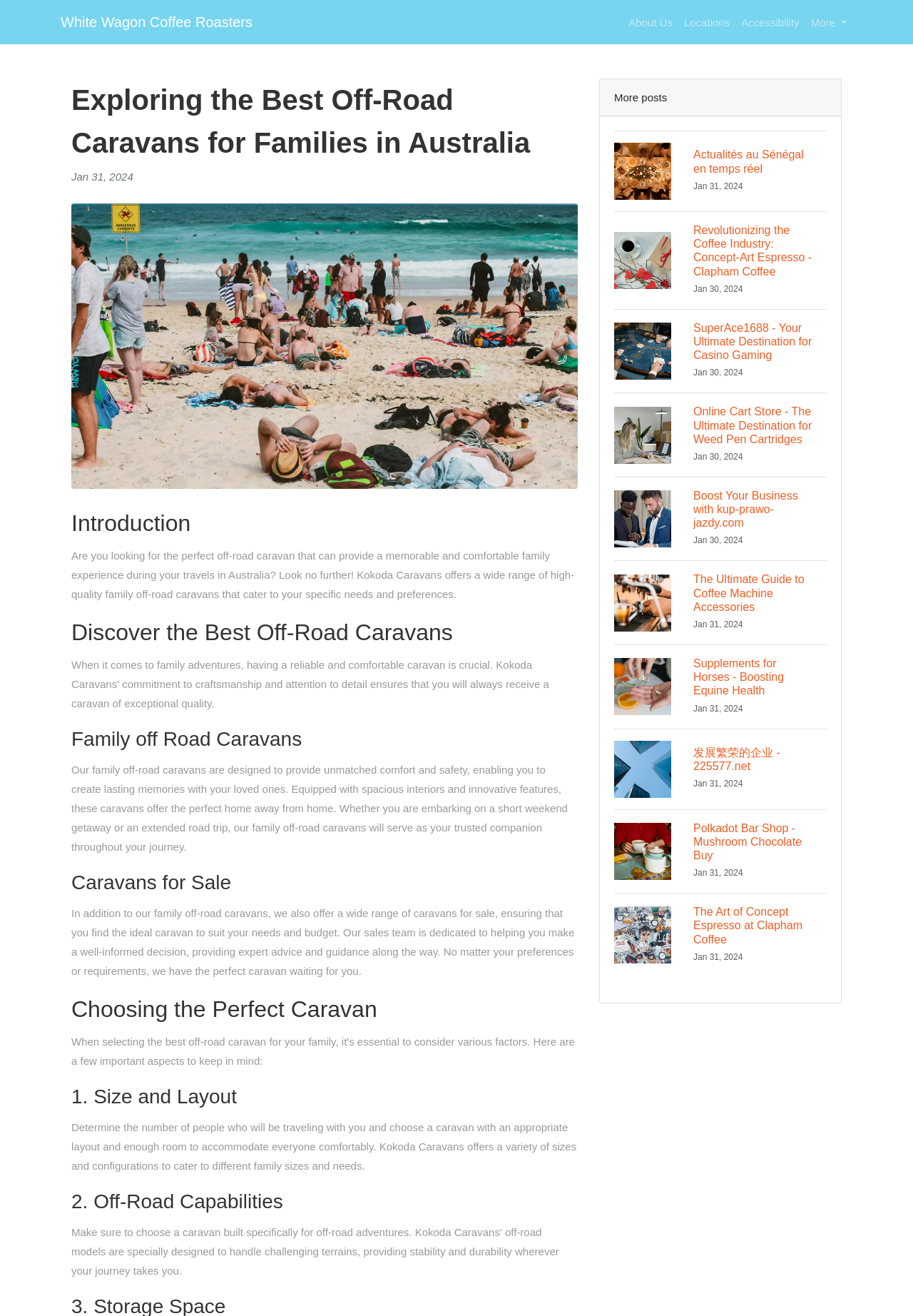Kindly determine the bounding box coordinates for the area that needs to be clicked to execute this instruction: "Click on the 'About Us' link".

[0.682, 0.005, 0.743, 0.028]